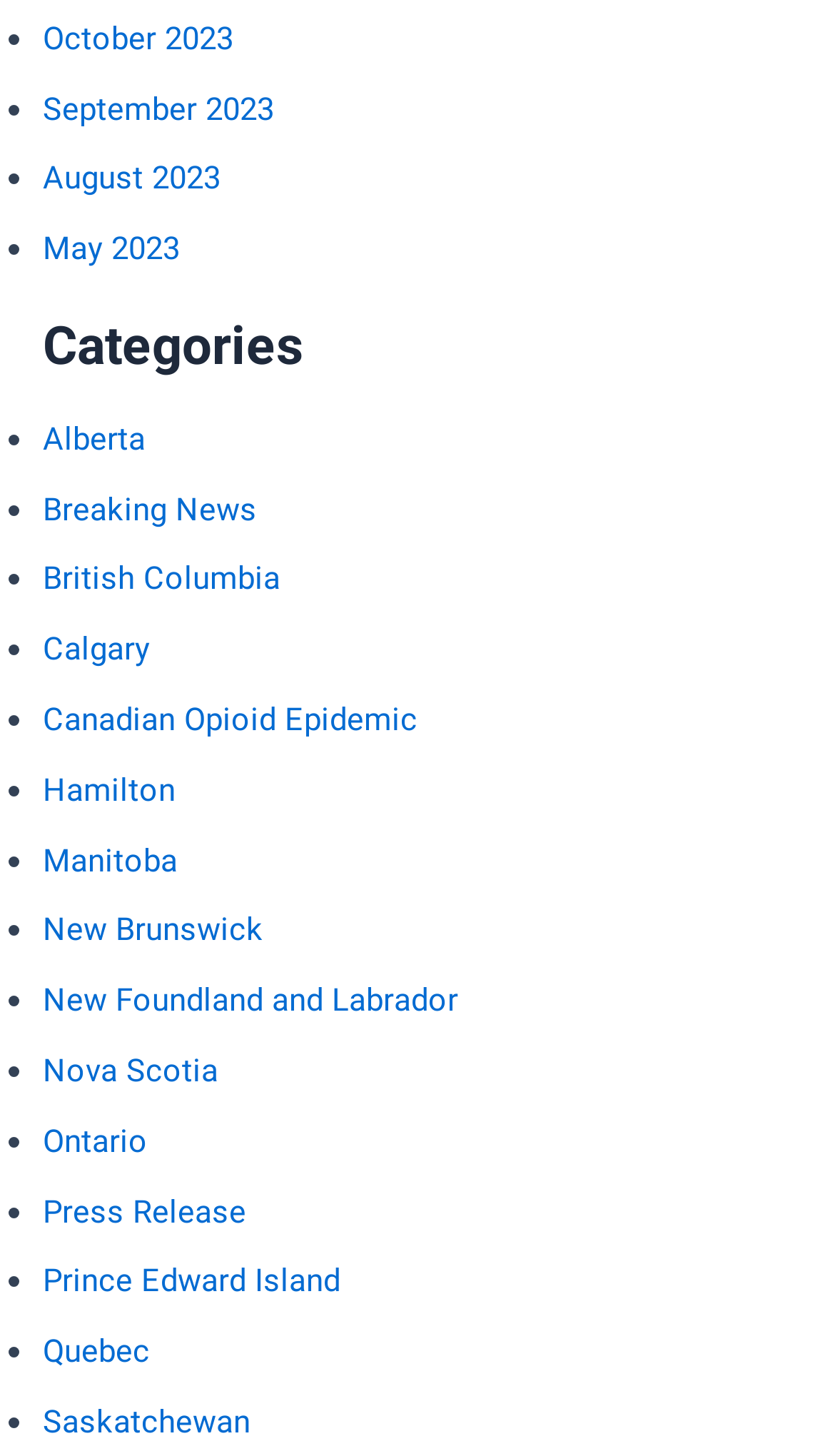Could you specify the bounding box coordinates for the clickable section to complete the following instruction: "visit tap league"?

None